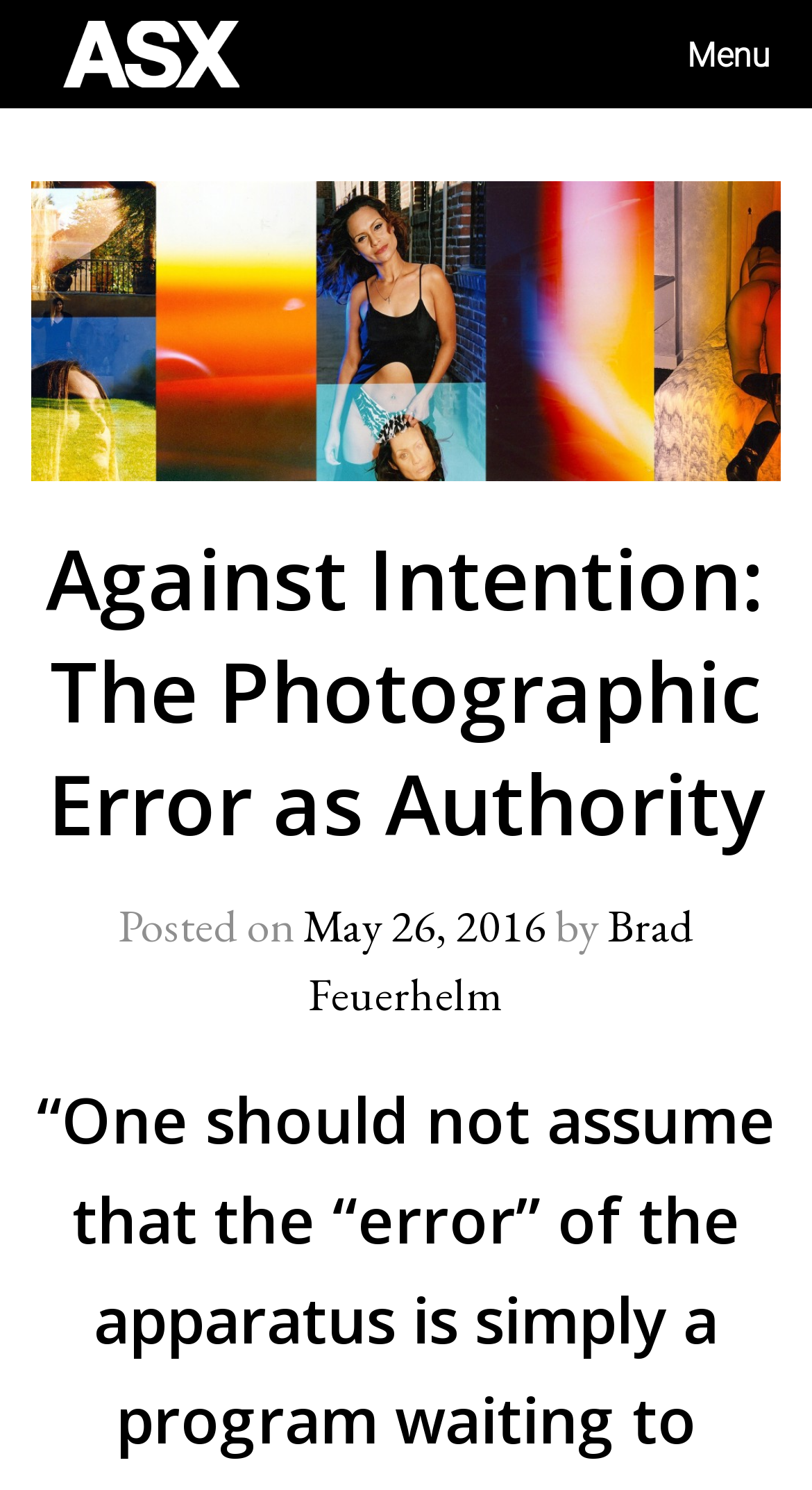Give a short answer using one word or phrase for the question:
Who is the author of the post?

Brad Feuerhelm